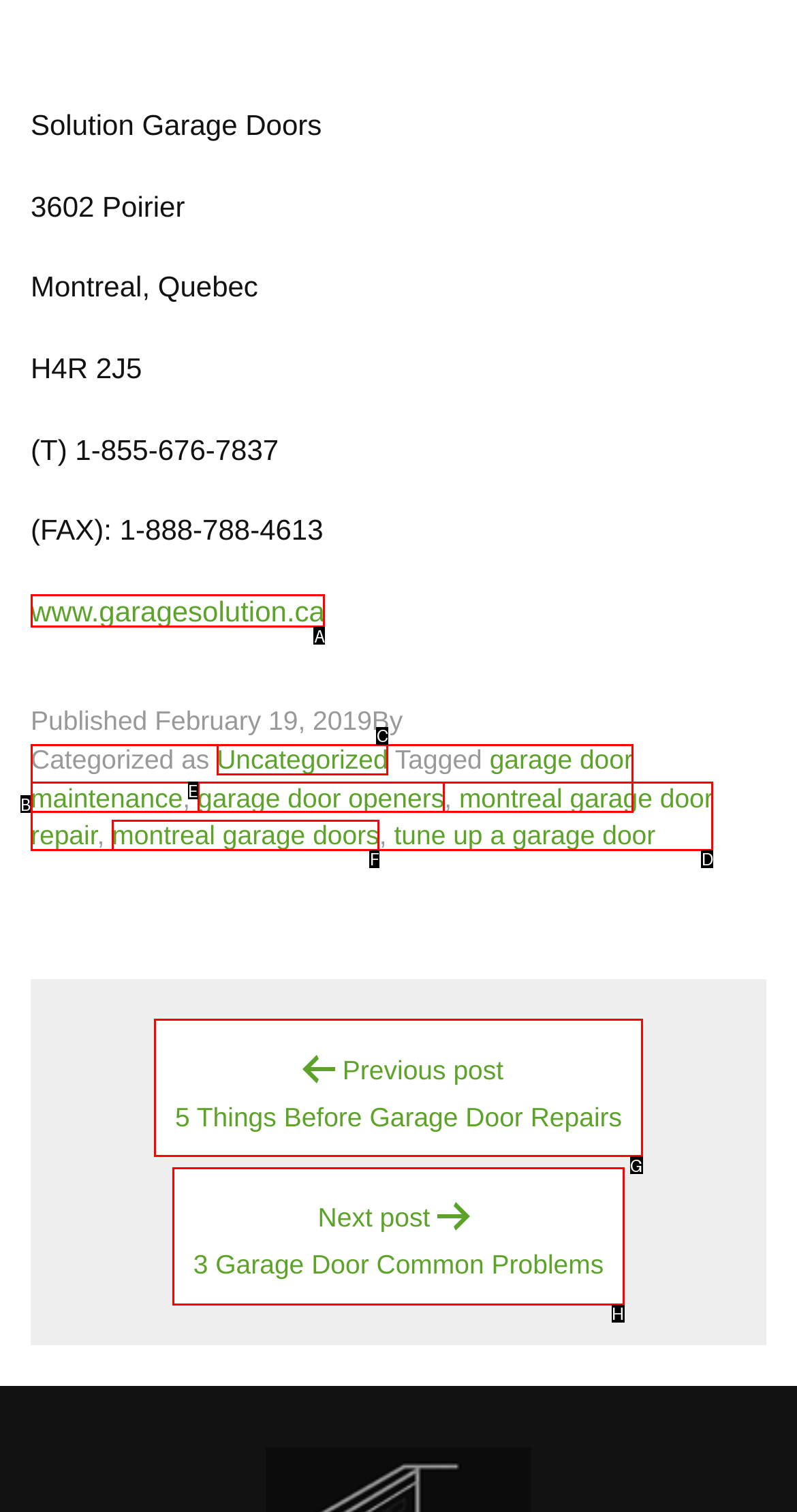What option should I click on to execute the task: read the previous post? Give the letter from the available choices.

G